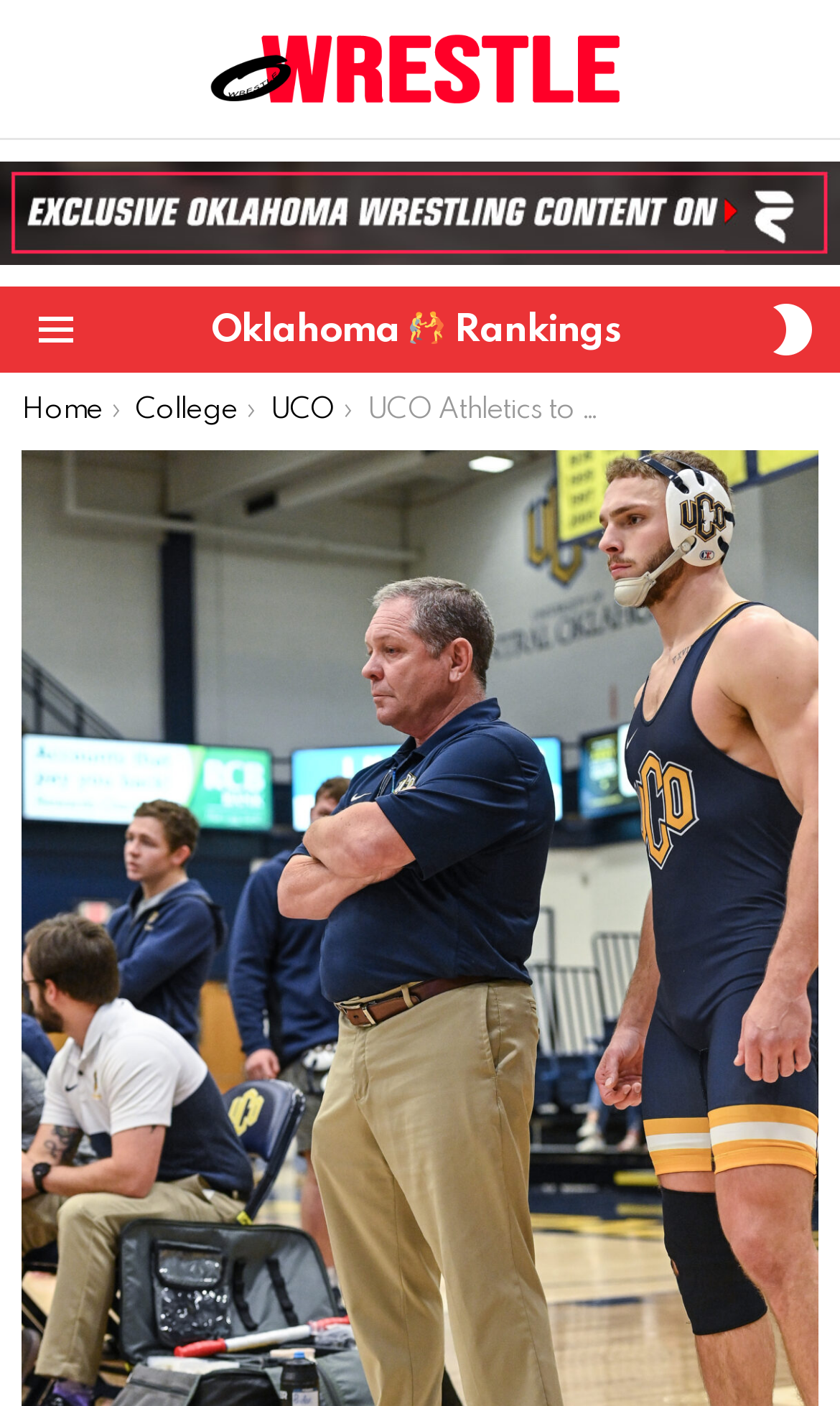Please reply with a single word or brief phrase to the question: 
What is the text above the navigation bar?

You are here: